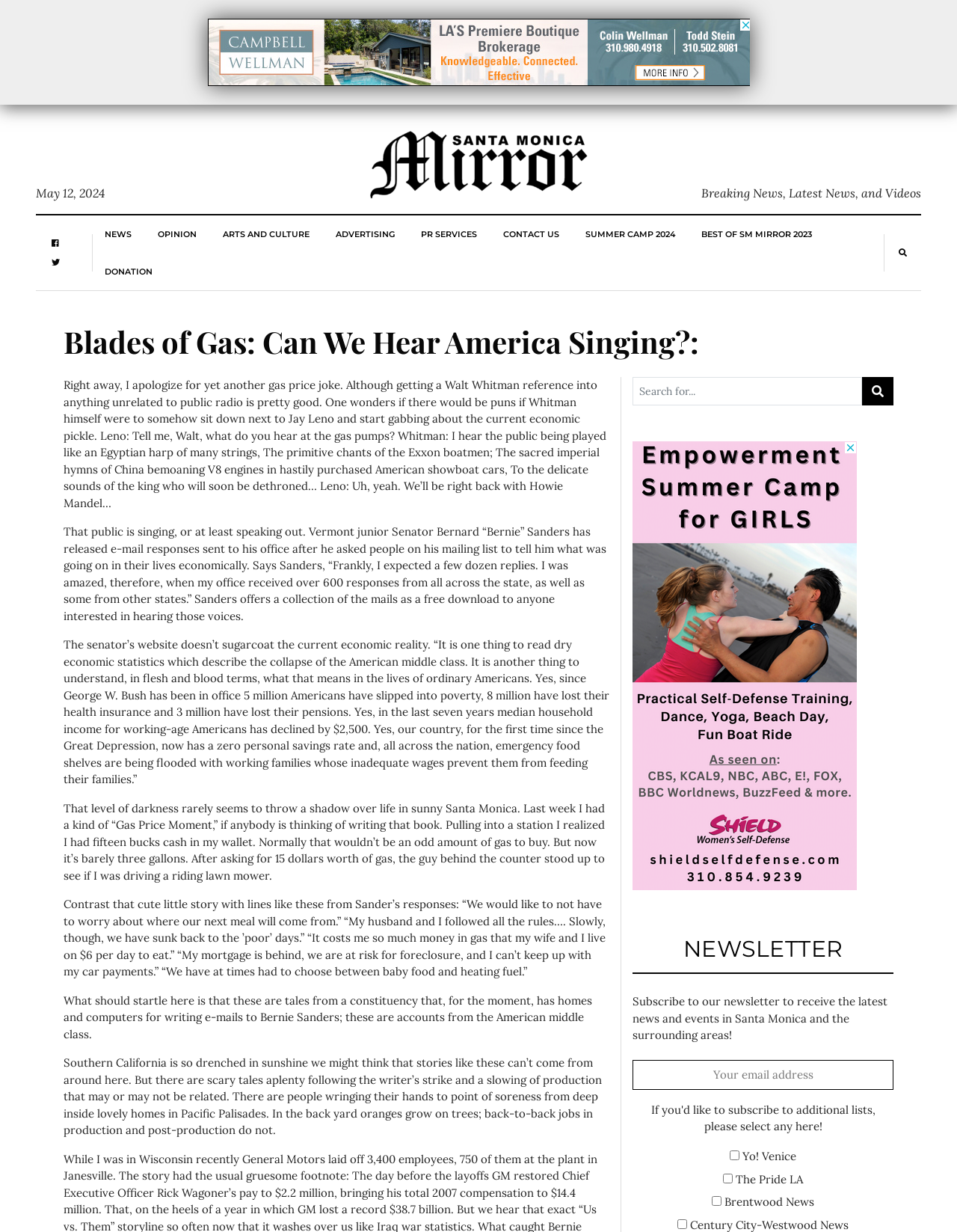Using the information in the image, could you please answer the following question in detail:
Can users subscribe to a newsletter on the webpage?

I found a section with a heading 'NEWSLETTER' and a text box to enter an email address, which suggests that users can subscribe to a newsletter on the webpage.